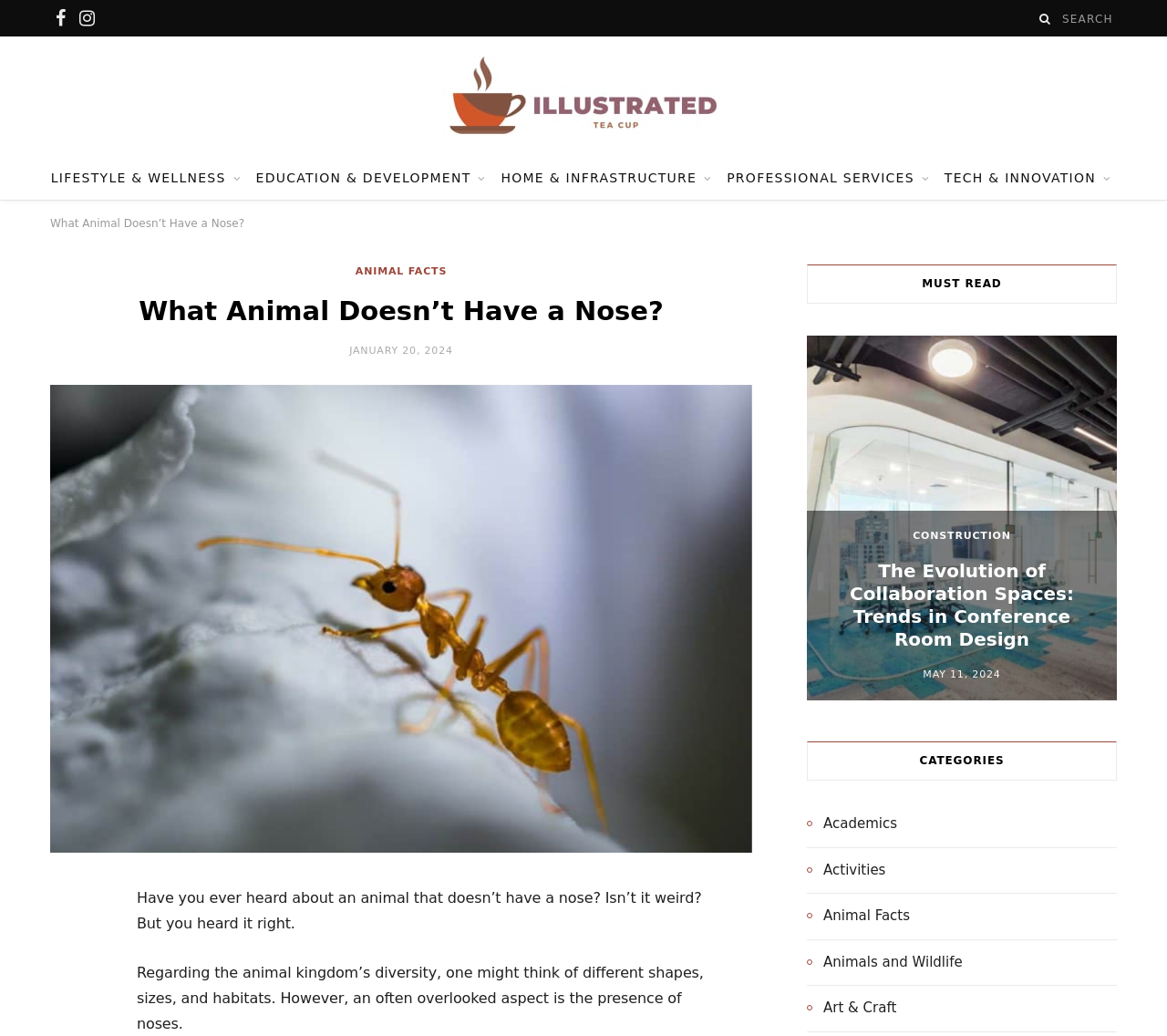Please find and report the primary heading text from the webpage.

What Animal Doesn’t Have a Nose?